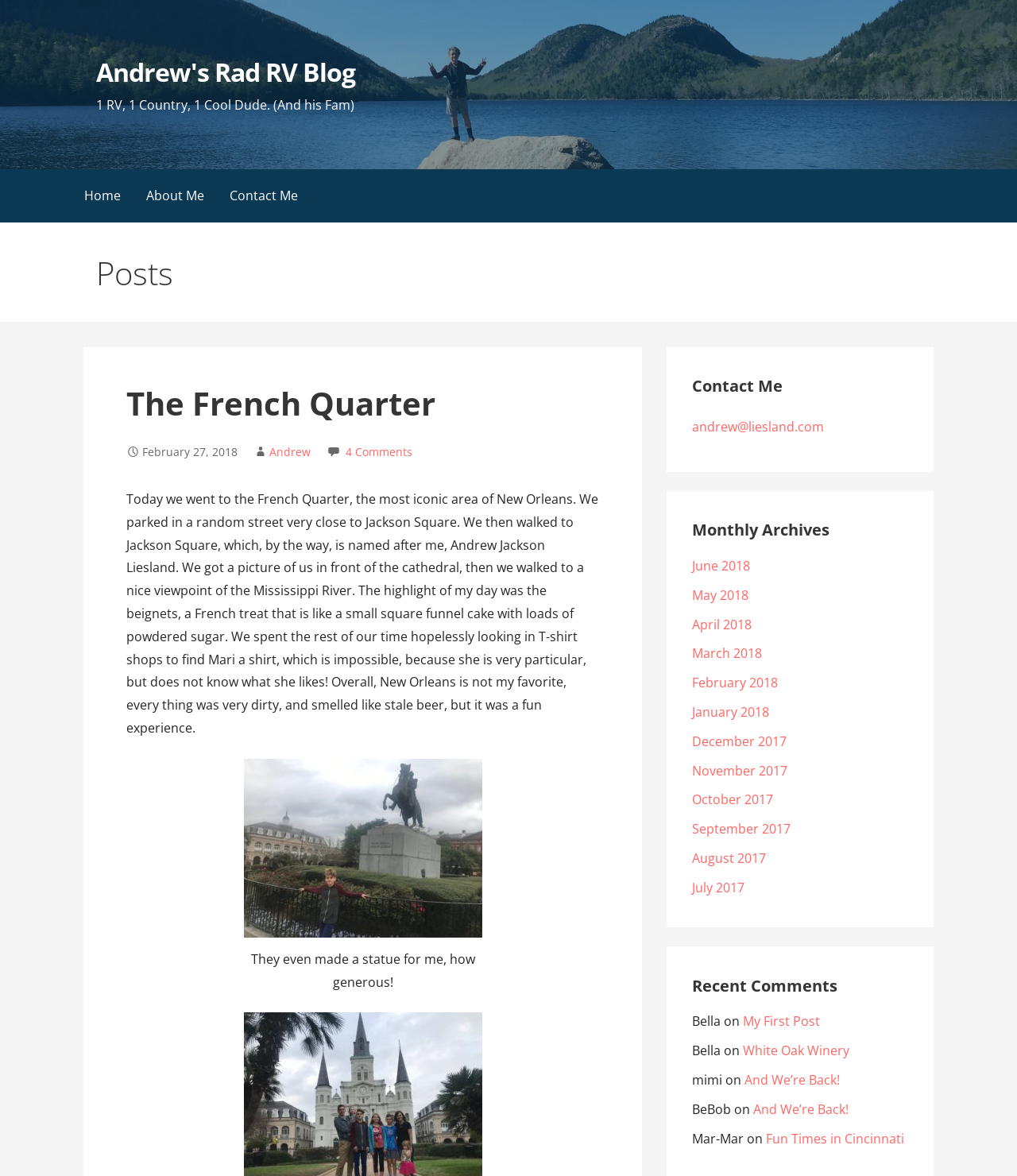Identify the bounding box coordinates of the clickable region necessary to fulfill the following instruction: "Click on the 'Home' link". The bounding box coordinates should be four float numbers between 0 and 1, i.e., [left, top, right, bottom].

[0.07, 0.144, 0.131, 0.189]